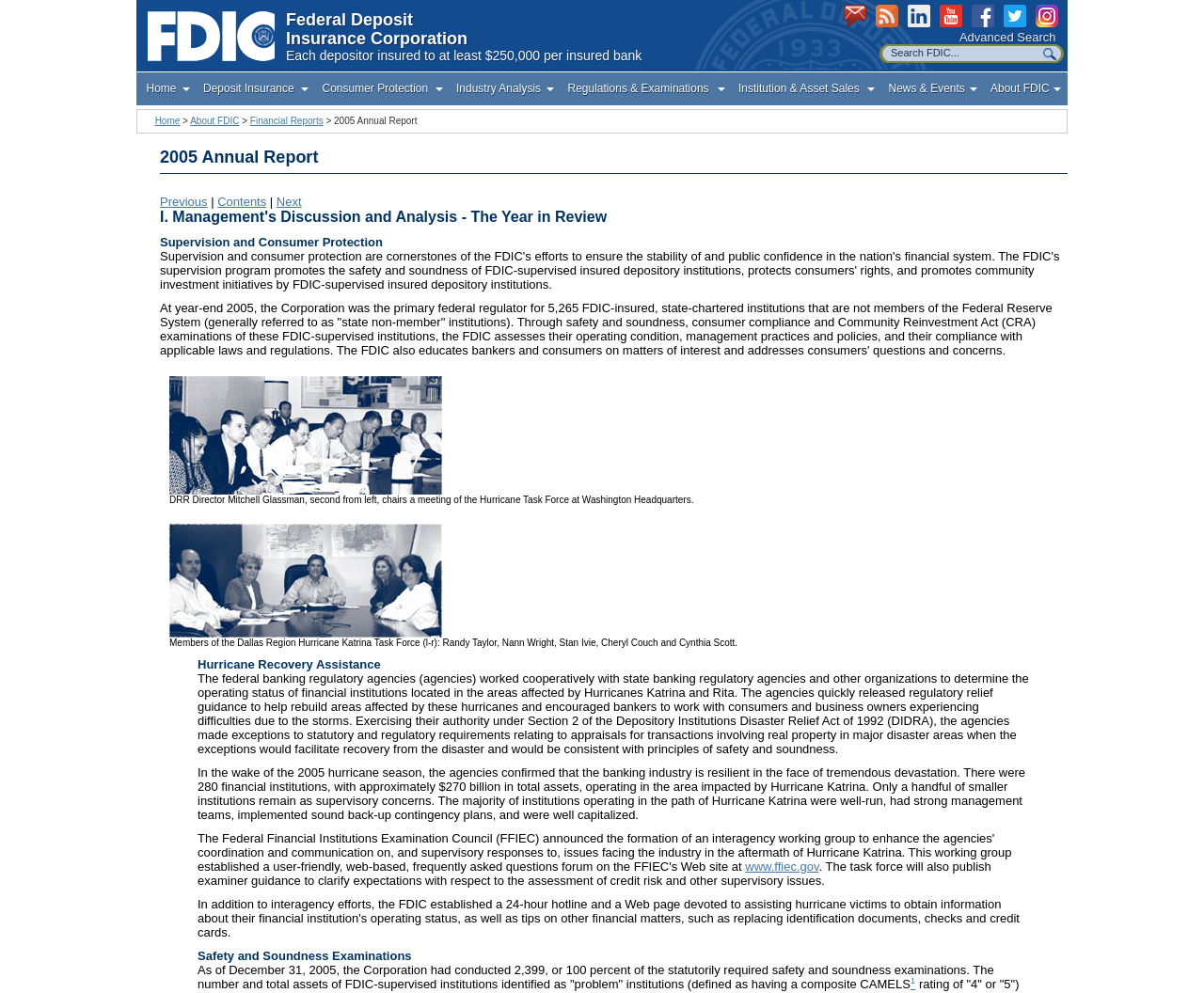What is the topic of the 2005 Annual Report?
Relying on the image, give a concise answer in one word or a brief phrase.

Supervision and Consumer Protection